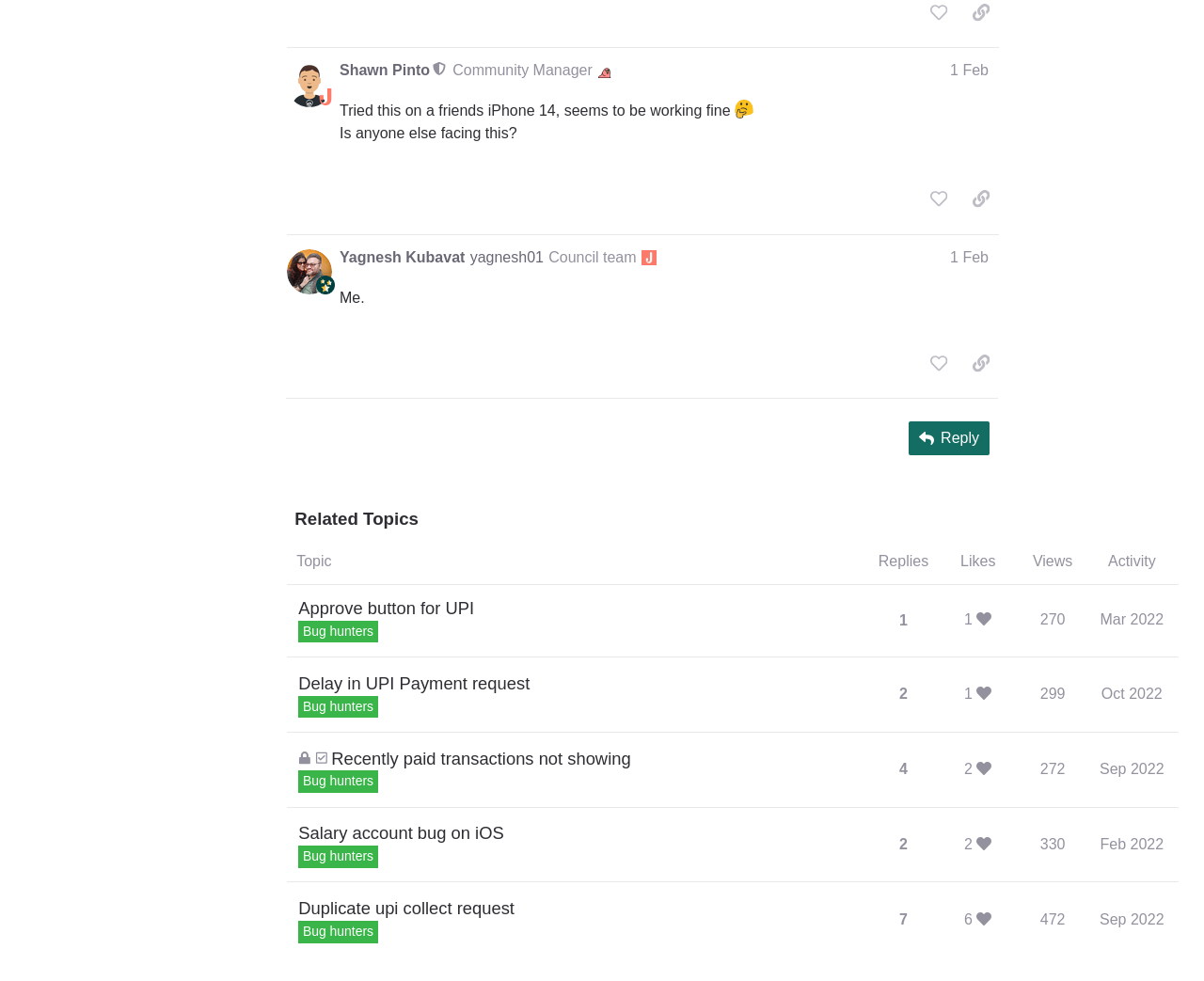Refer to the image and provide an in-depth answer to the question:
How many replies does the topic 'Recently paid transactions not showing' have?

I found the topic 'Recently paid transactions not showing' in the related topics section and noticed that it has a label 'This topic is closed; it no longer accepts new replies', which means it does not accept new replies, so the answer is 'Closed'.